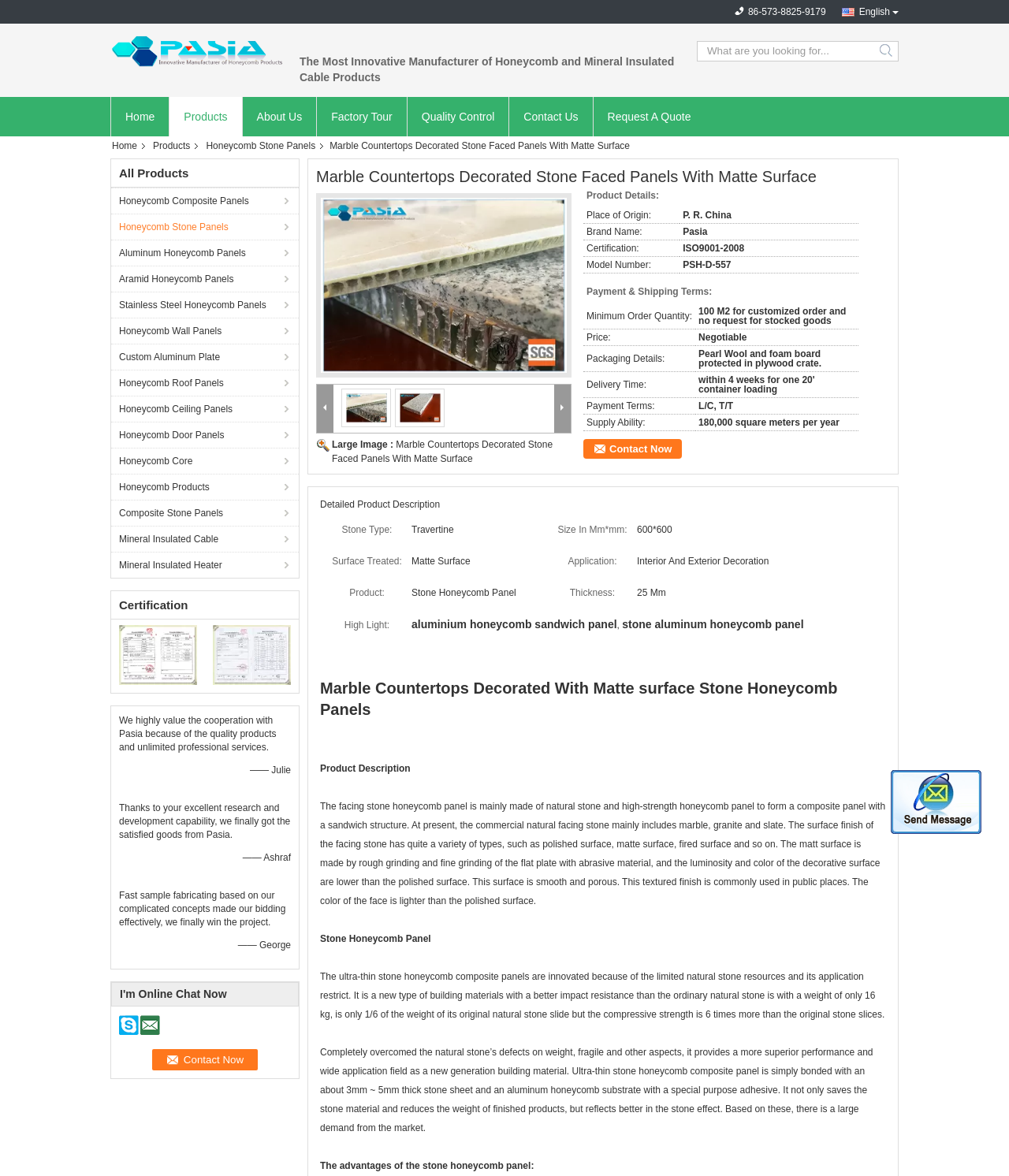What is the purpose of the 'Send Message' button?
Observe the image and answer the question with a one-word or short phrase response.

To contact the company